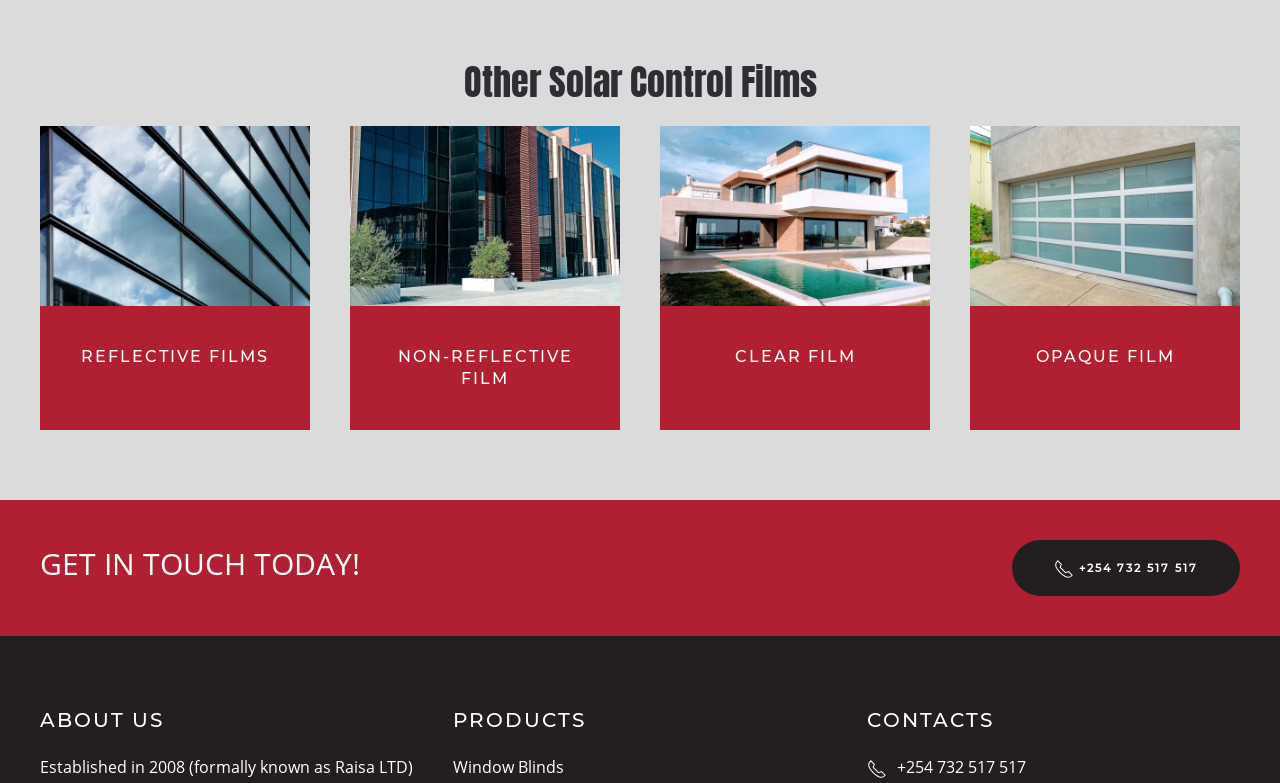How many types of solar control films are listed?
Can you provide an in-depth and detailed response to the question?

I counted the number of links under the 'Other Solar Control Films' heading, which are 'REFLECTIVE FILMS', 'NON-REFLECTIVE FILM', 'CLEAR FILM', and 'OPAQUE FILM', totaling 4 types of solar control films.